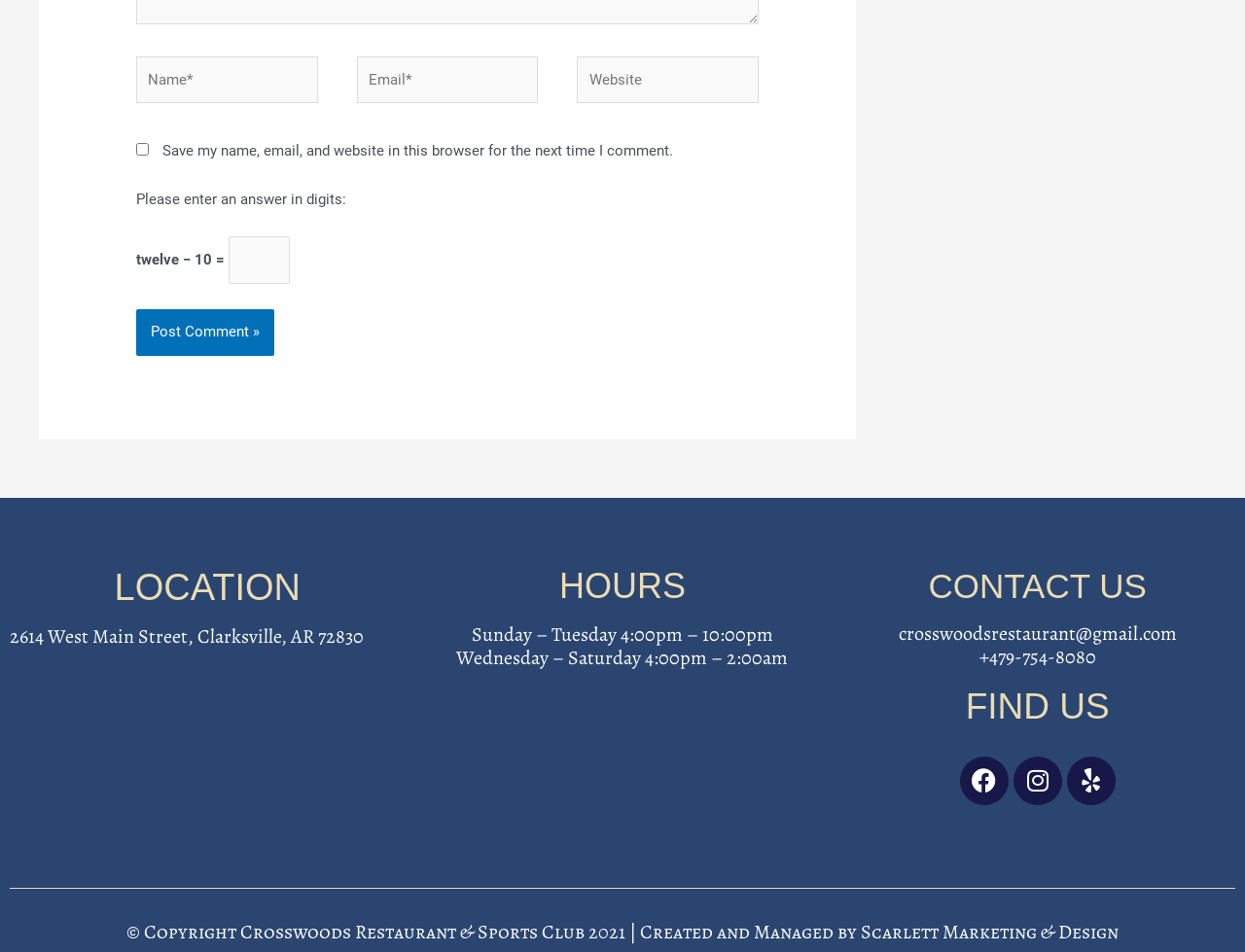What social media platforms does Crosswoods Restaurant have?
Please interpret the details in the image and answer the question thoroughly.

I found the social media platforms by looking at the 'FIND US' section of the webpage, where there are links to Facebook, Instagram, and Yelp, indicating that Crosswoods Restaurant has a presence on these platforms.